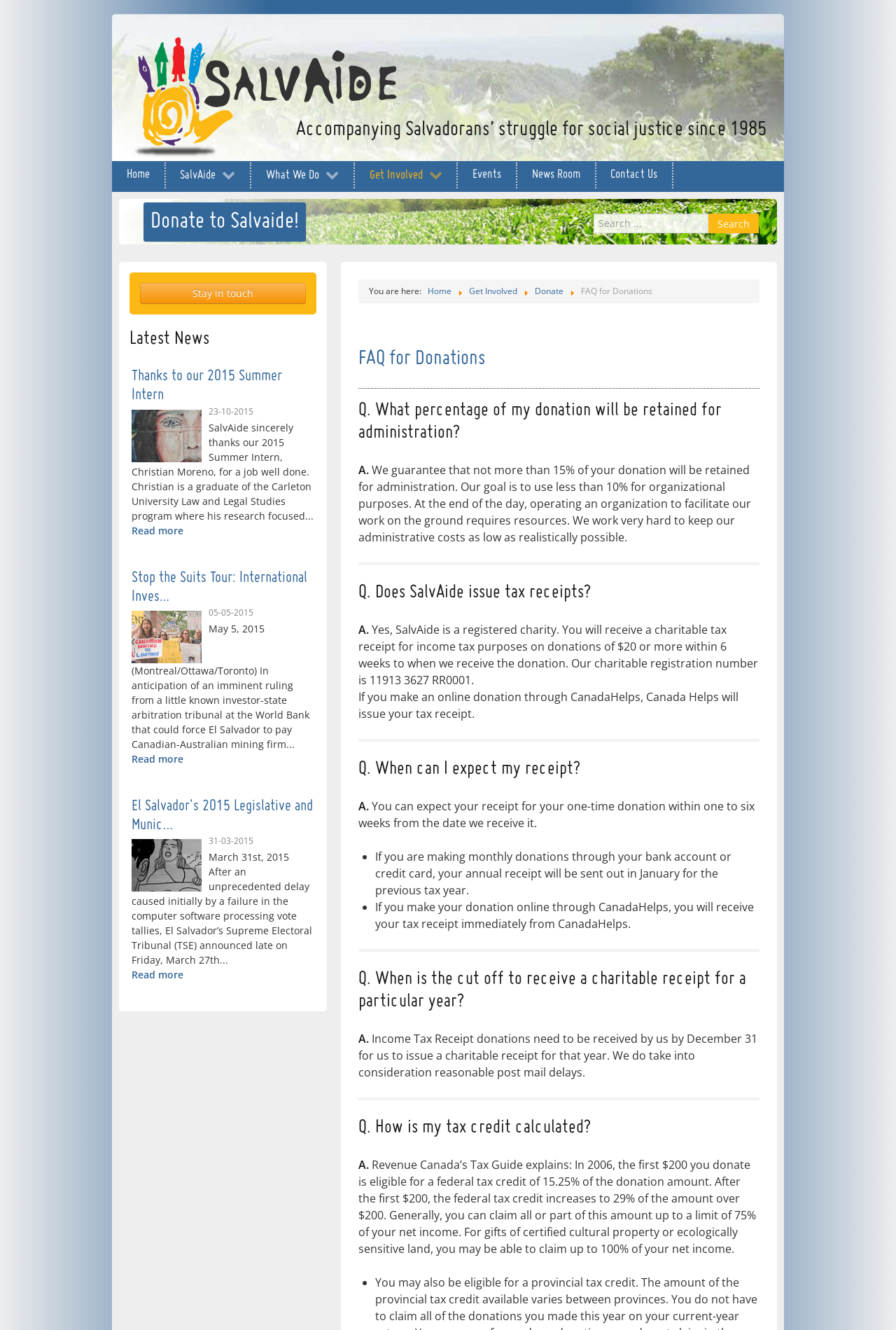Provide a one-word or short-phrase response to the question:
What is the name of the organization?

SalvAide